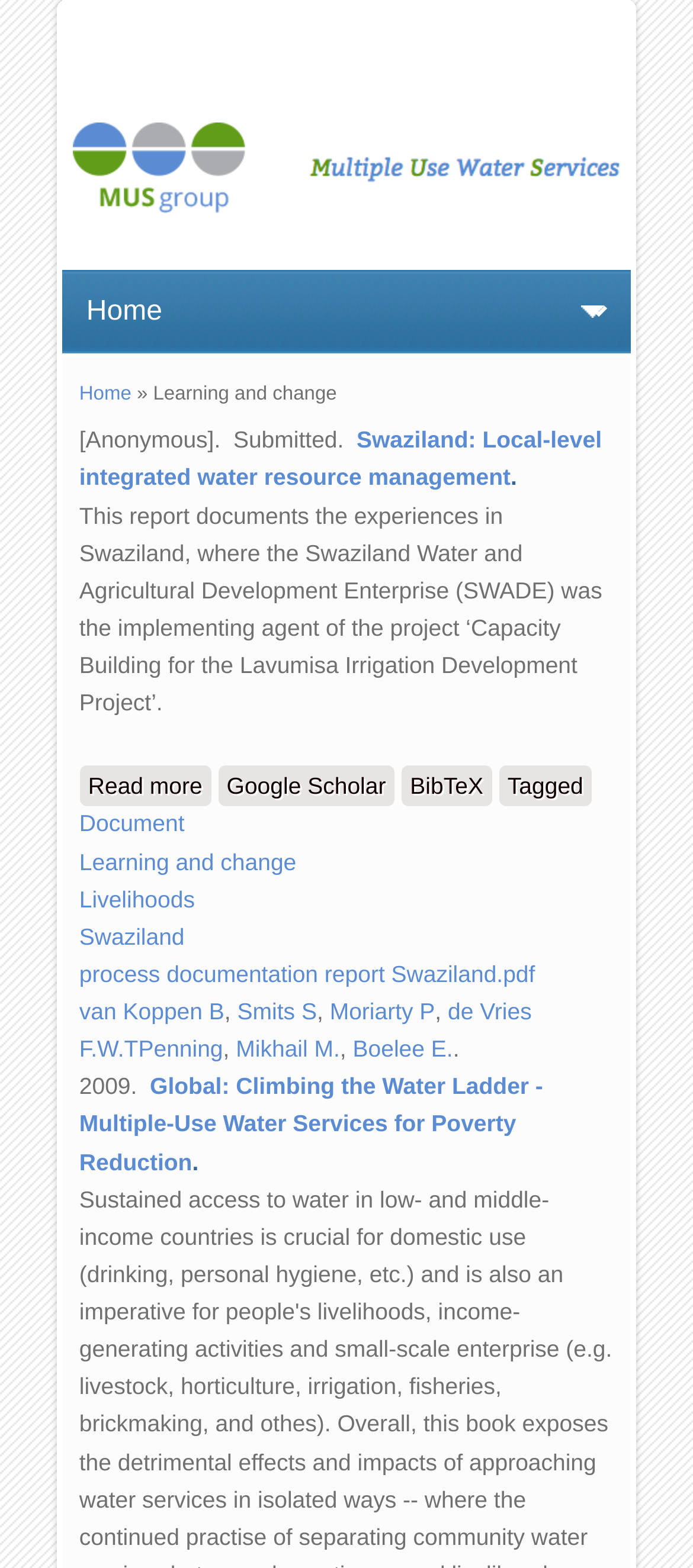What is the topic of the report?
Look at the screenshot and respond with one word or a short phrase.

Local-level integrated water resource management